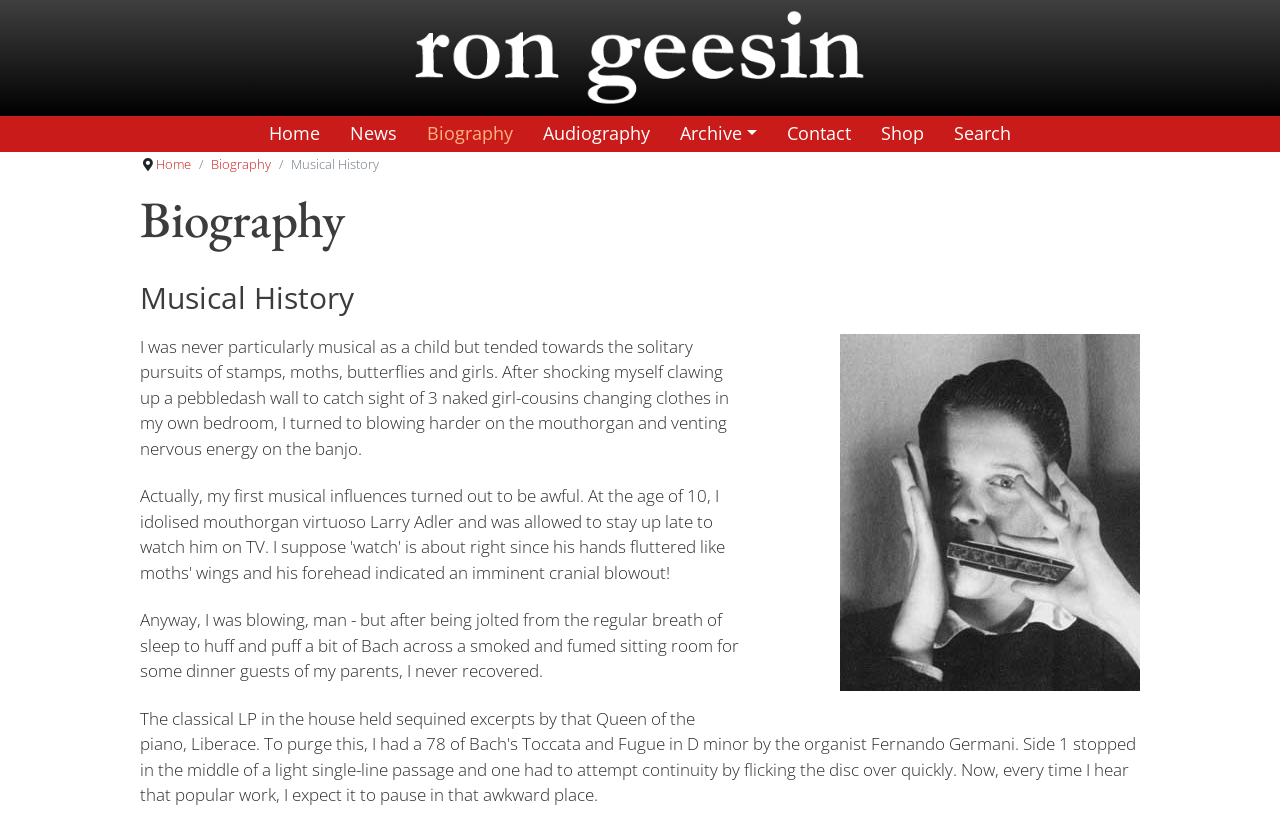Provide an in-depth caption for the webpage.

The webpage is dedicated to the official website of Ron Geesin, a composer, performer, sound architect, interactive designer, broadcaster, writer, and lecturer. 

At the top of the page, there is a navigation menu with seven links: Home, News, Biography, Audiography, Archive, Contact, and Shop, which are evenly spaced and aligned horizontally. Below the navigation menu, there is a breadcrumbs navigation section with three links: Home, Biography, and Musical History.

The main content of the page is divided into two sections. On the left side, there are two headings: Biography and Musical History. Below the headings, there are two paragraphs of text that describe Ron Geesin's early life and his experience with music. The text is written in a conversational tone and shares anecdotes about his childhood and how he started playing the mouthorgan.

On the right side of the page, there is a large image of Ron Geesin playing the mouthorgan, which takes up most of the space. The image is positioned below the navigation menu and above the text sections.

Overall, the webpage has a simple and clean layout, with a focus on showcasing Ron Geesin's biography and musical history.